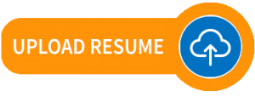Examine the image carefully and respond to the question with a detailed answer: 
What is the intended outcome of using this button?

The intended outcome of using this button is to enable individuals seeking job opportunities to submit their resumes easily, thereby enhancing their chances of joining the recruiting process at the Blair Kenner Group.